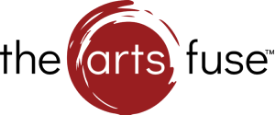Offer a detailed explanation of the image's components.

The image features the logo of "The Arts Fuse," a prominent arts and culture publication. The design incorporates a stylized red circular brushstroke that surrounds the text, which reads "the arts fuse" in a modern and elegant font. This logo symbolizes the publication's mission to ignite and connect various aspects of the arts, from theater reviews to music and visual arts. As part of its offerings, The Arts Fuse provides insightful critiques and commentary on creative works, helping to foster a deeper understanding and appreciation of the arts within the community.